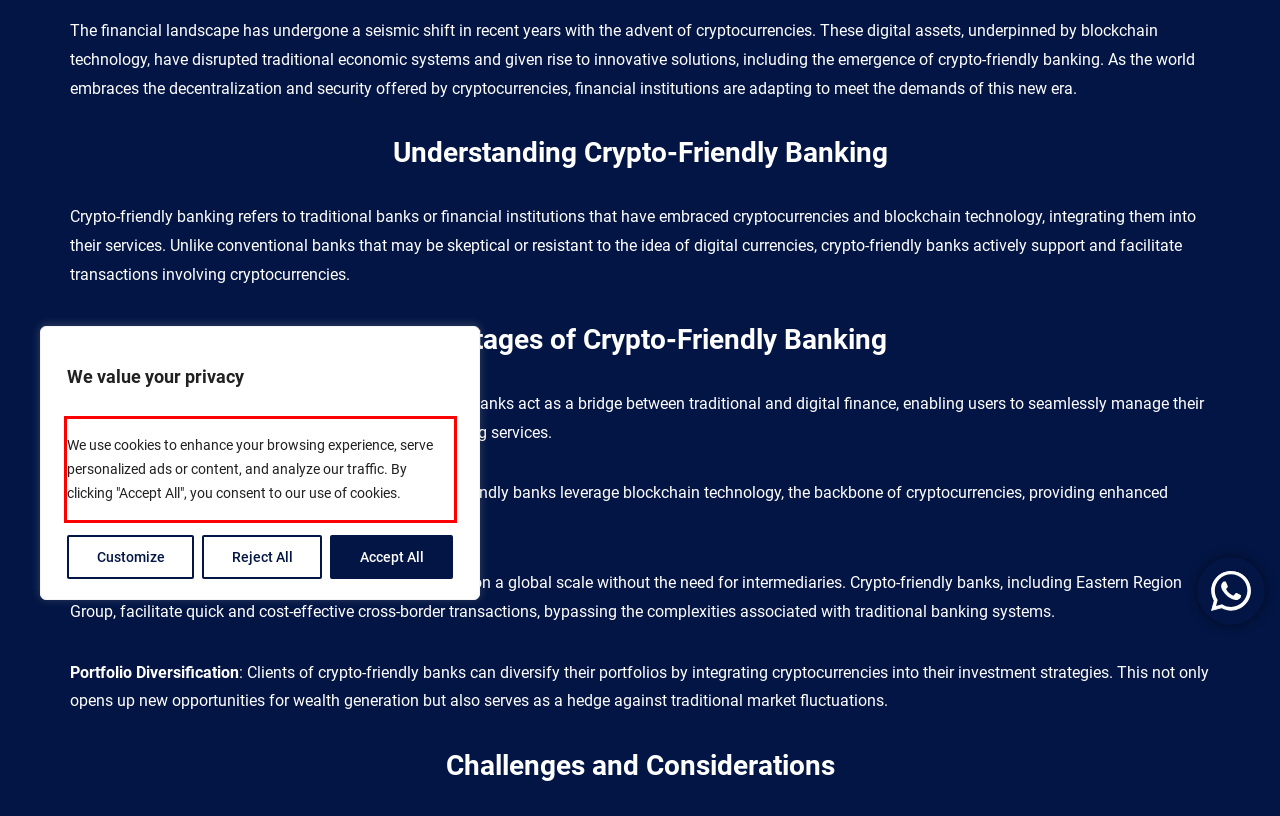Please perform OCR on the UI element surrounded by the red bounding box in the given webpage screenshot and extract its text content.

We use cookies to enhance your browsing experience, serve personalized ads or content, and analyze our traffic. By clicking "Accept All", you consent to our use of cookies.